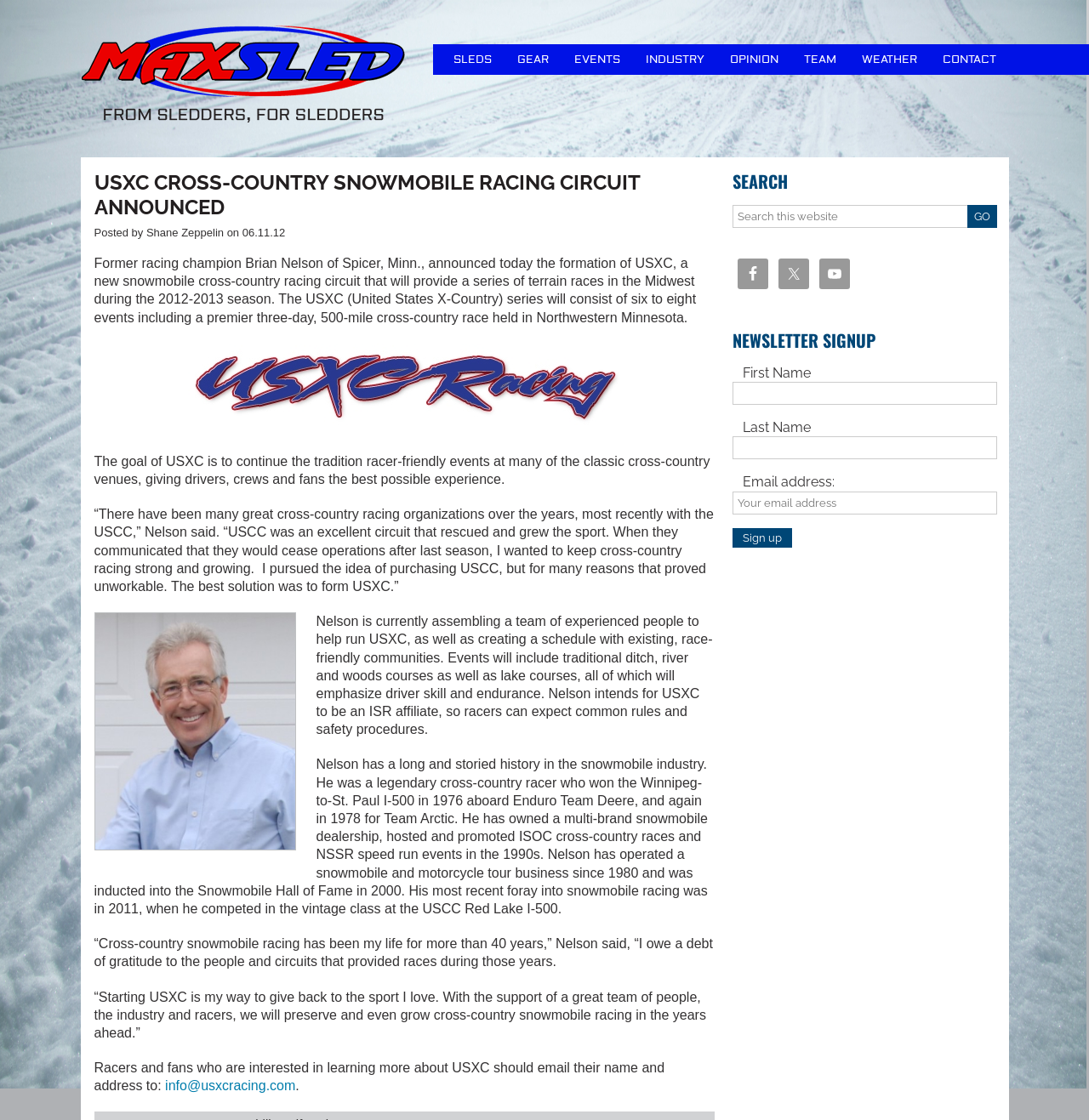Please identify the bounding box coordinates of the element on the webpage that should be clicked to follow this instruction: "Visit our Facebook page". The bounding box coordinates should be given as four float numbers between 0 and 1, formatted as [left, top, right, bottom].

[0.677, 0.231, 0.705, 0.258]